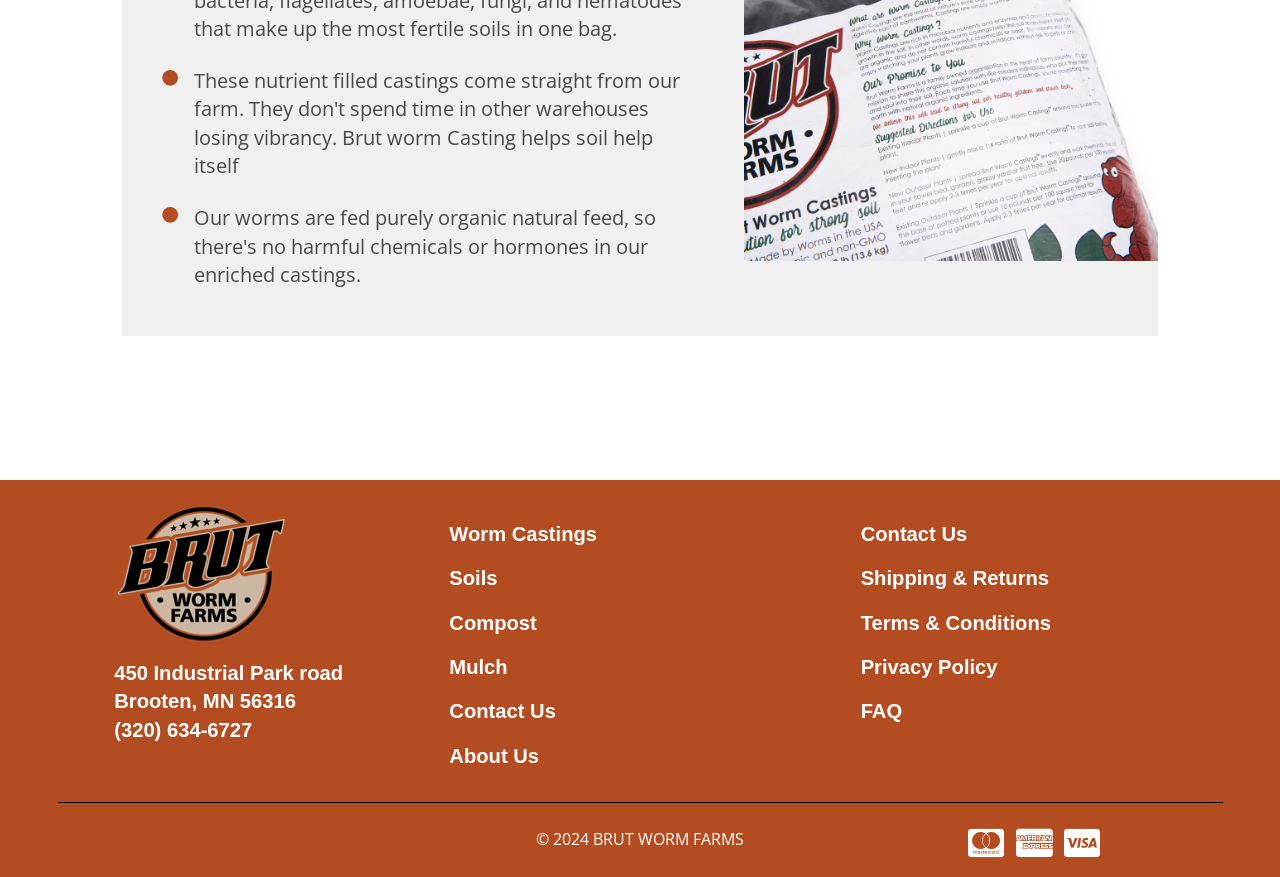Please specify the coordinates of the bounding box for the element that should be clicked to carry out this instruction: "view contact information". The coordinates must be four float numbers between 0 and 1, formatted as [left, top, right, bottom].

[0.089, 0.819, 0.197, 0.844]